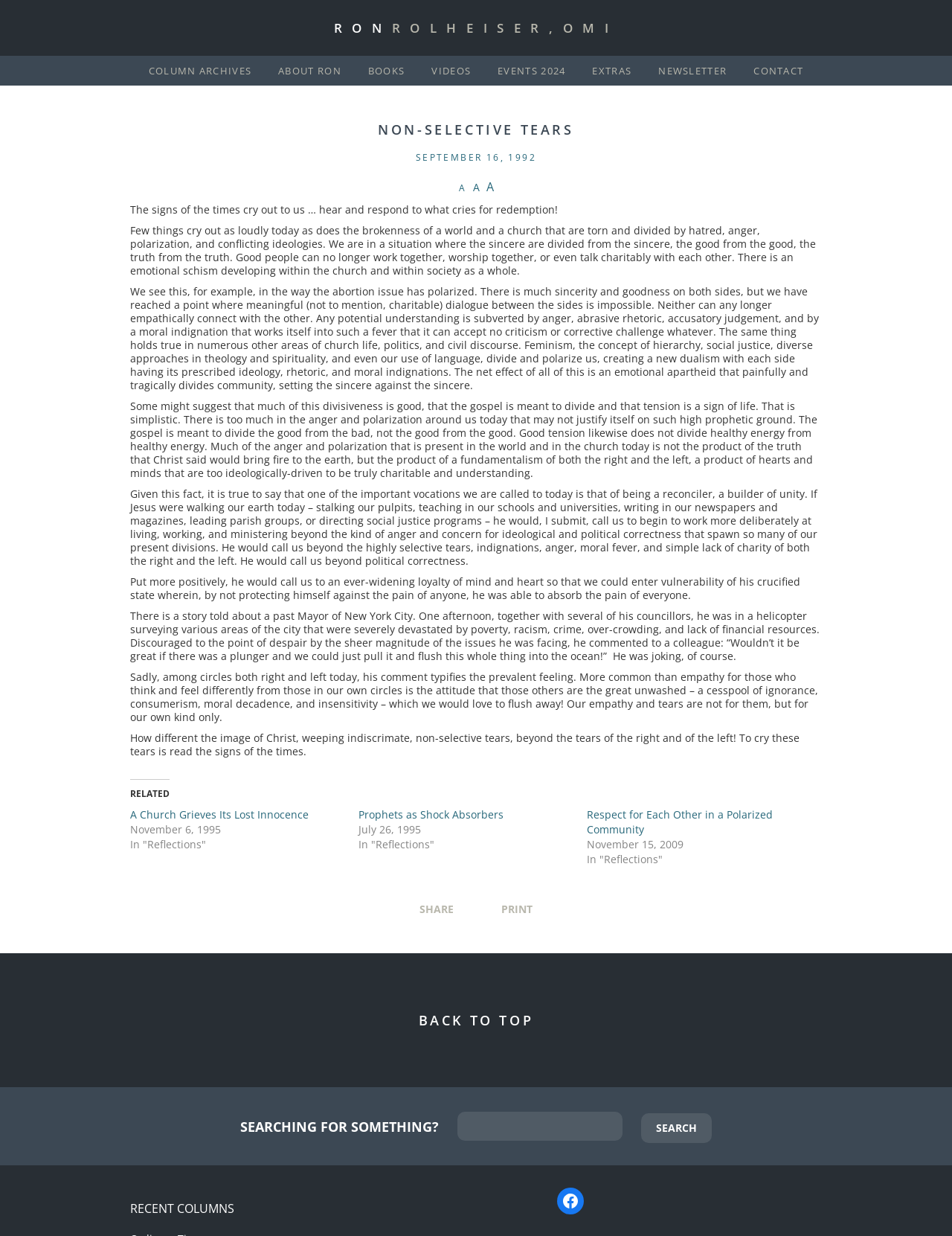Determine the bounding box coordinates of the area to click in order to meet this instruction: "Click on the 'COLUMN ARCHIVES' link".

[0.156, 0.052, 0.264, 0.063]